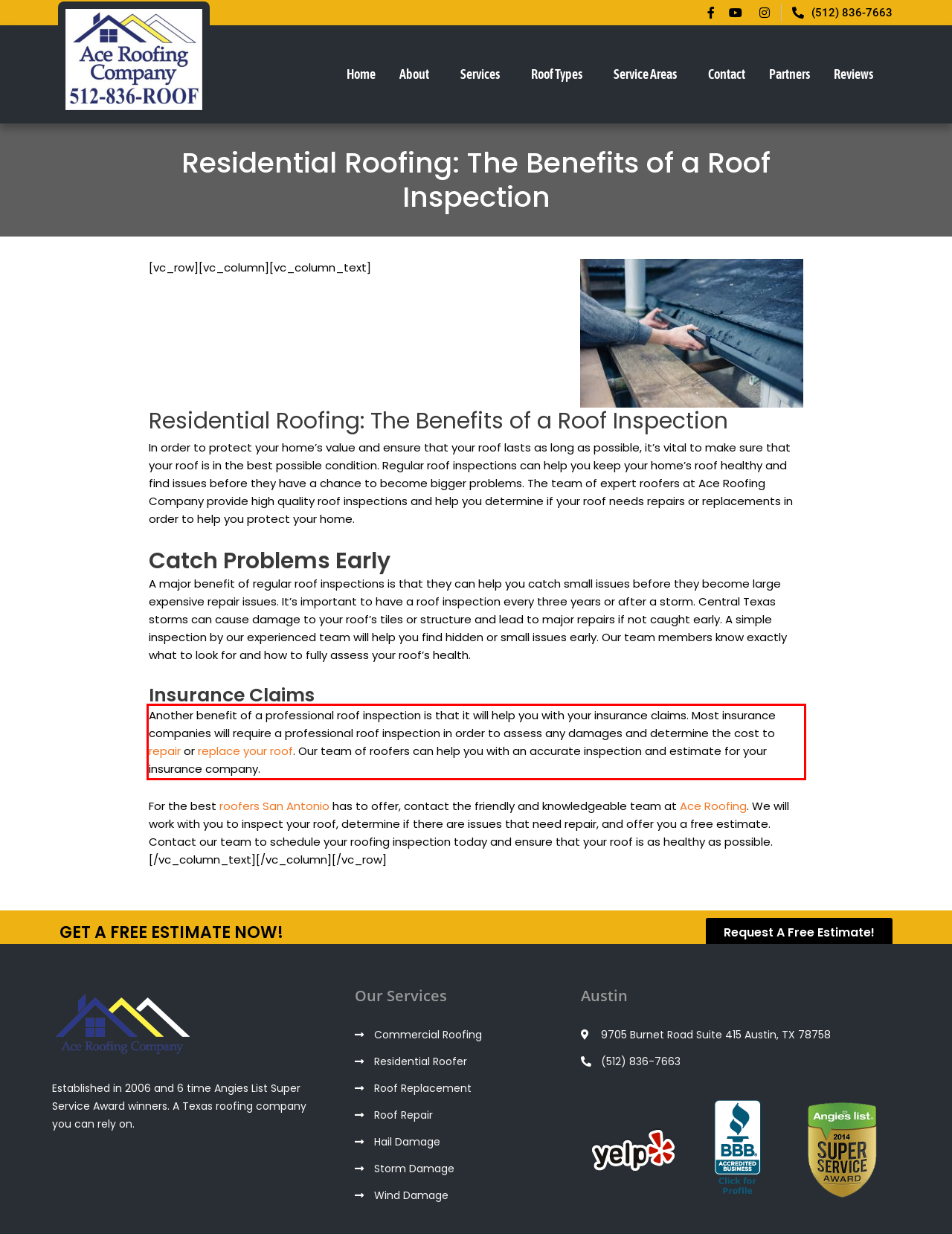Examine the webpage screenshot and use OCR to recognize and output the text within the red bounding box.

Another benefit of a professional roof inspection is that it will help you with your insurance claims. Most insurance companies will require a professional roof inspection in order to assess any damages and determine the cost to repair or replace your roof. Our team of roofers can help you with an accurate inspection and estimate for your insurance company.